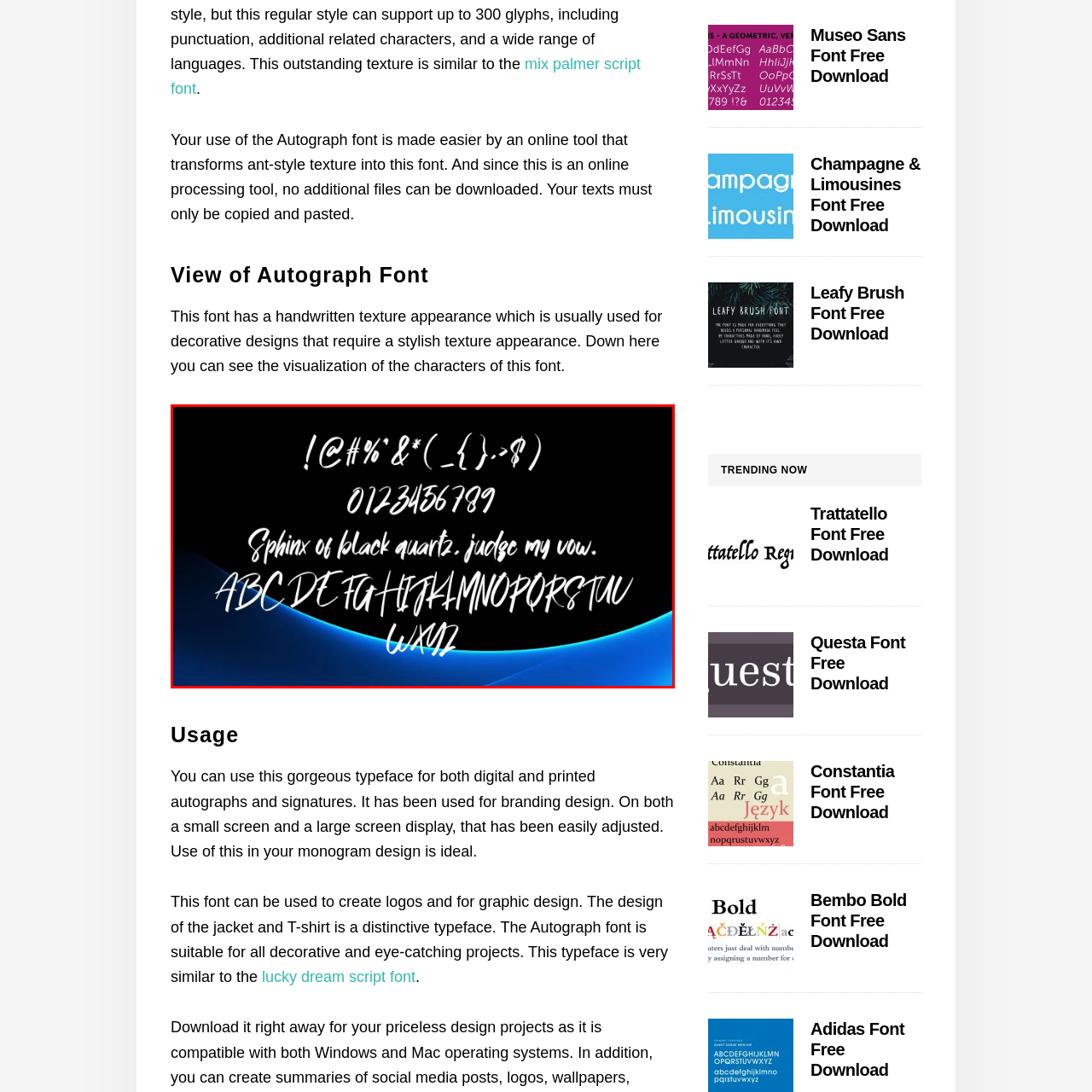Describe extensively the visual content inside the red marked area.

The image showcases a captivating representation of the Autograph font, characterized by its elegant, handwritten style. The text exhibits a variety of characters, including symbols, numbers, and a phrase that reads "Sphinx of black quartz, judge my vow." This artistic font design makes it ideal for decorative applications, adding a stylish element to both digital and printed works. Displayed against a sleek, dark background with subtle gradient curves, the visualization emphasizes the font's unique features, making it a perfect choice for creative projects such as signatures, branding, and other graphic designs.